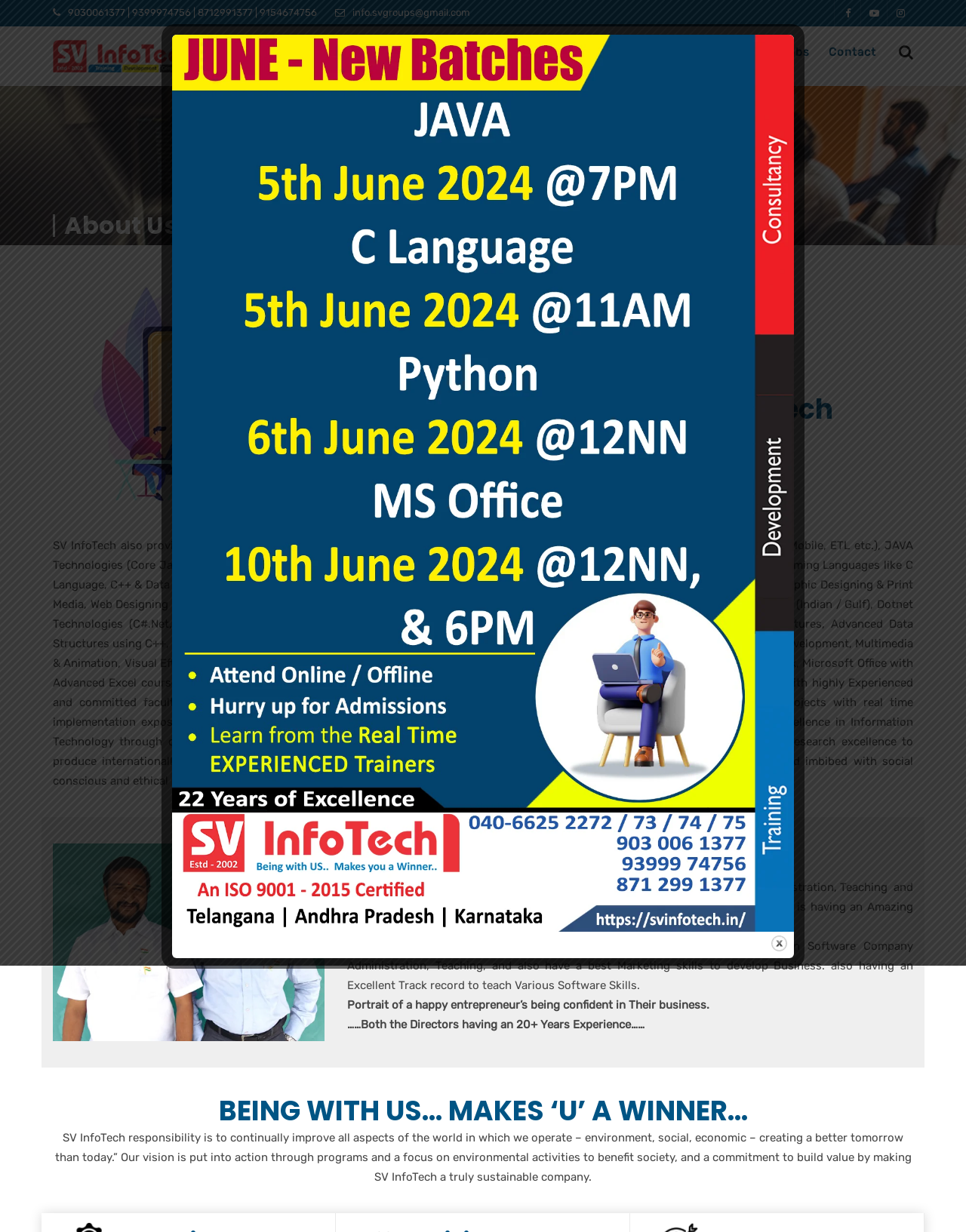Identify the bounding box coordinates of the clickable section necessary to follow the following instruction: "Contact SV InfoTech". The coordinates should be presented as four float numbers from 0 to 1, i.e., [left, top, right, bottom].

[0.858, 0.021, 0.907, 0.064]